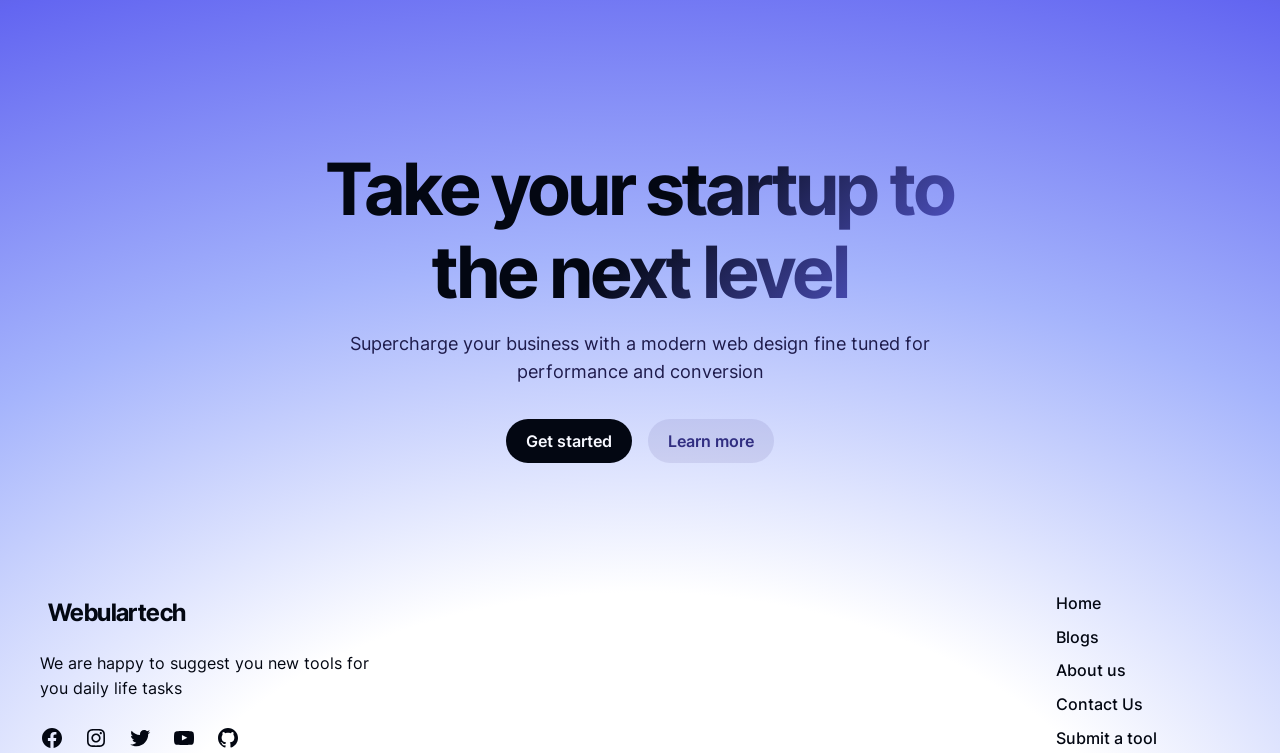Can you determine the bounding box coordinates of the area that needs to be clicked to fulfill the following instruction: "Contact Us for more information"?

[0.825, 0.922, 0.893, 0.948]